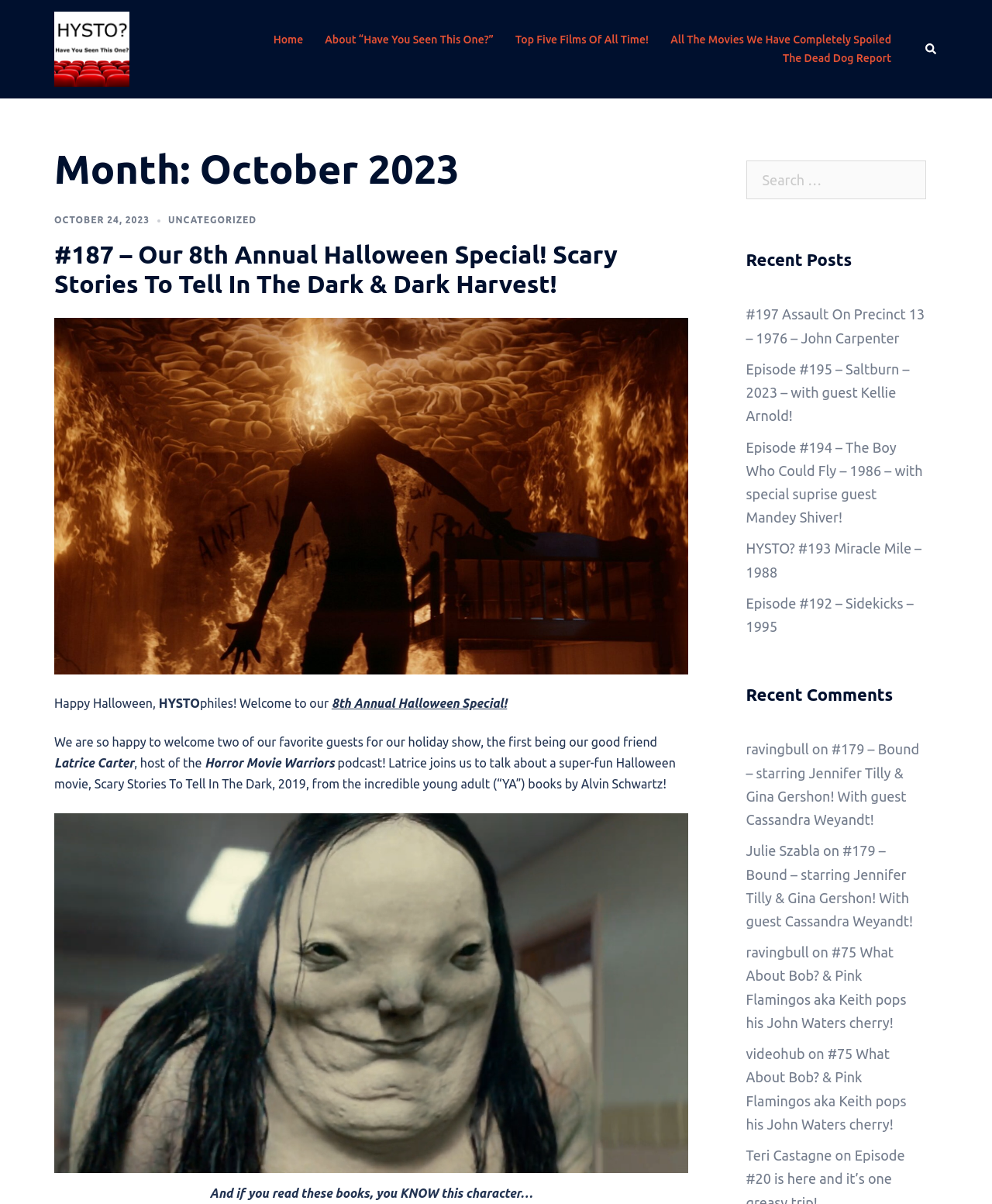Reply to the question below using a single word or brief phrase:
What is the name of the movie discussed in episode #193?

Miracle Mile